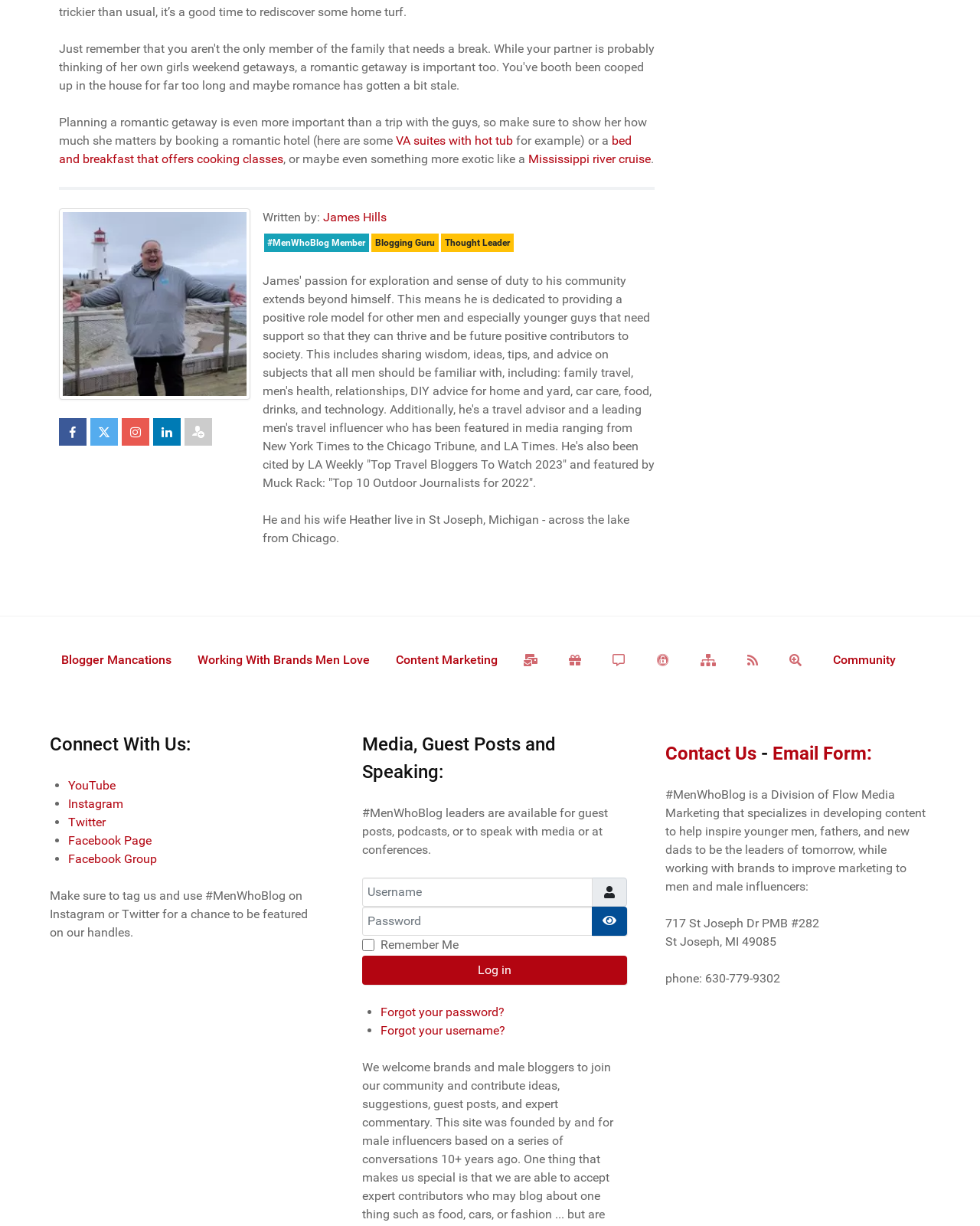Locate the bounding box coordinates of the clickable area to execute the instruction: "Click on the 'VA suites with hot tub' link". Provide the coordinates as four float numbers between 0 and 1, represented as [left, top, right, bottom].

[0.404, 0.108, 0.523, 0.12]